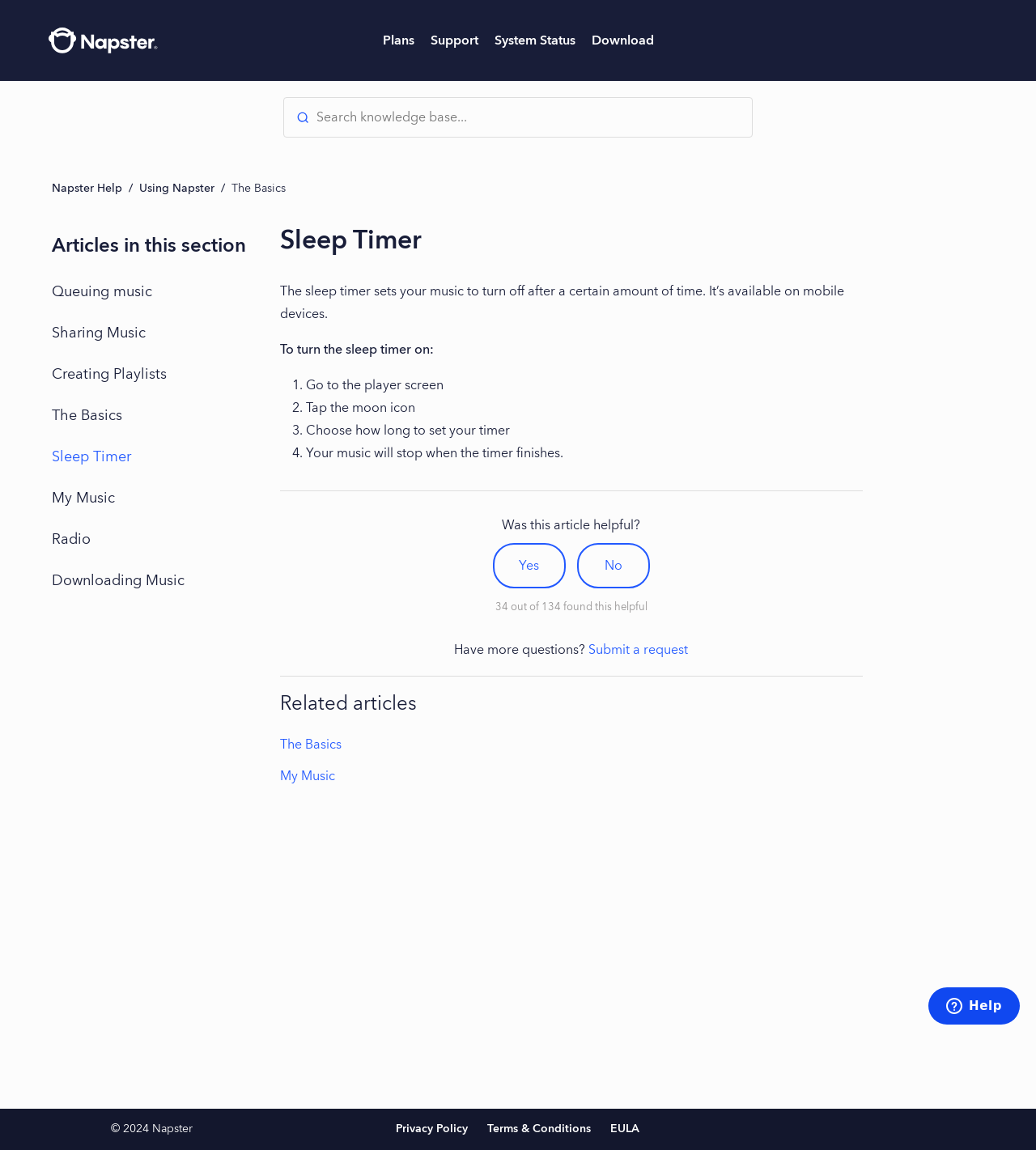Please locate the UI element described by "Support" and provide its bounding box coordinates.

[0.407, 0.027, 0.469, 0.044]